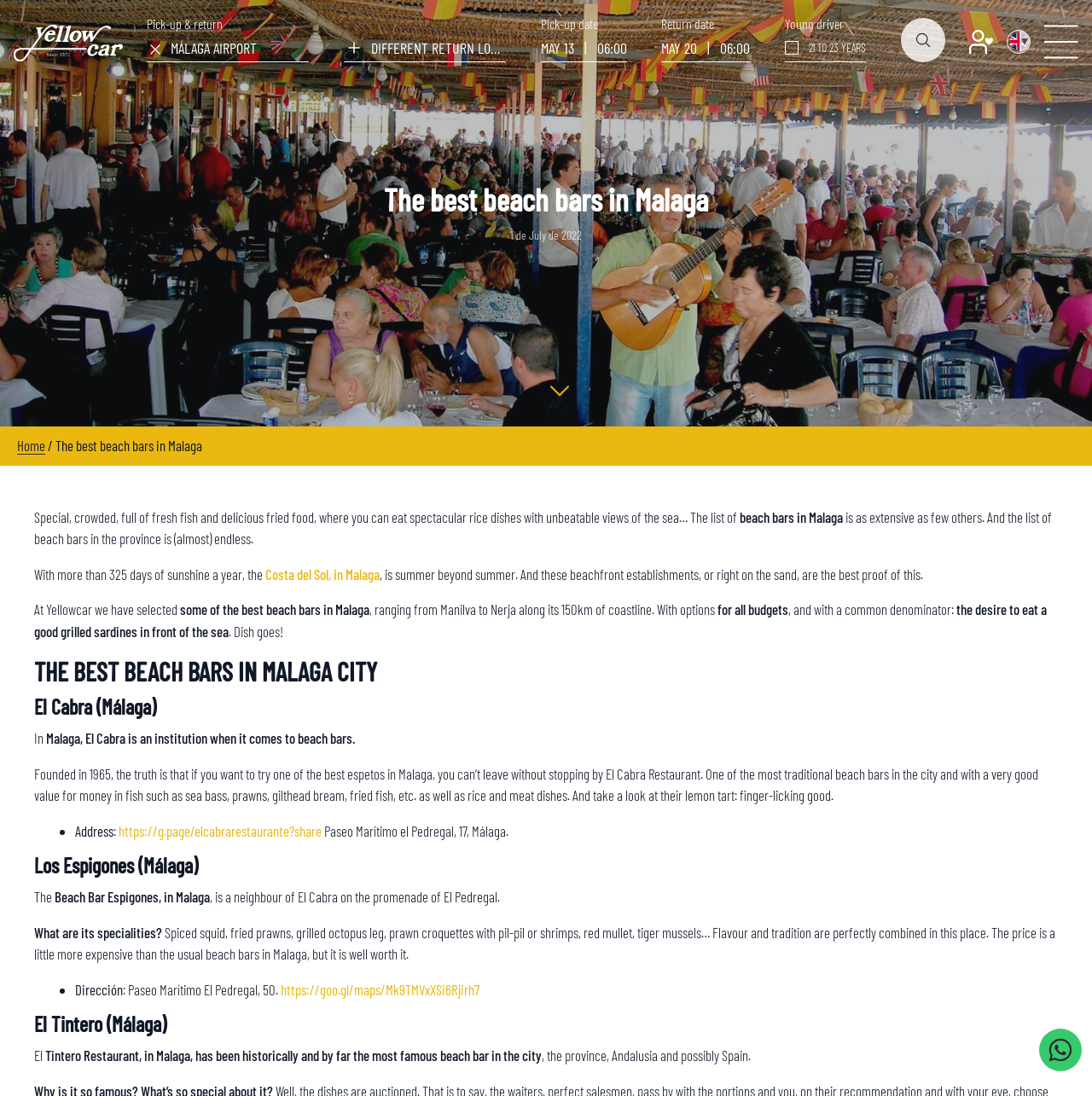Please find and give the text of the main heading on the webpage.

The best beach bars in Malaga